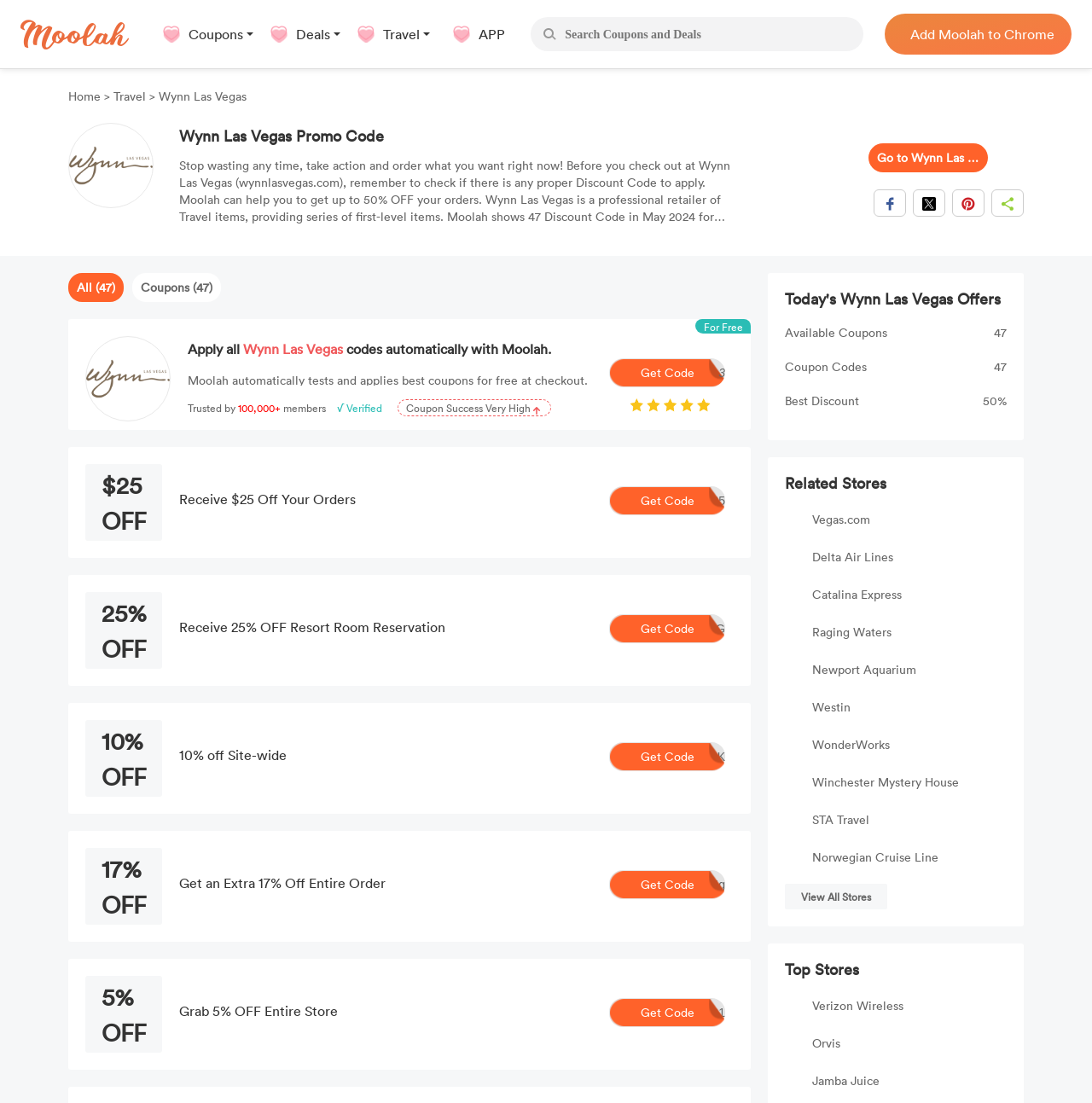Determine the bounding box coordinates of the section I need to click to execute the following instruction: "Get 25% OFF Resort Room Reservation". Provide the coordinates as four float numbers between 0 and 1, i.e., [left, top, right, bottom].

[0.062, 0.521, 0.688, 0.622]